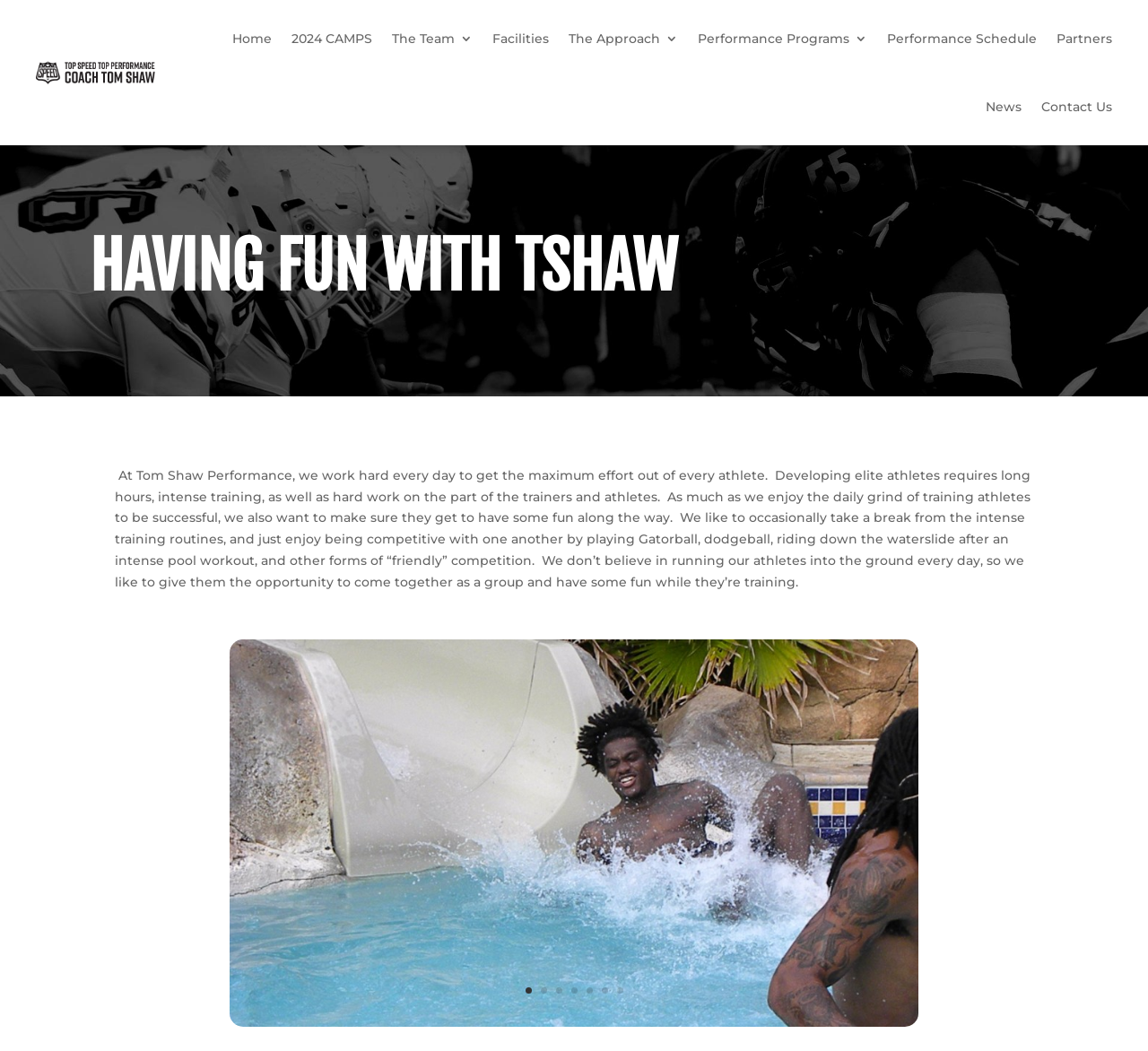Locate the bounding box coordinates of the element you need to click to accomplish the task described by this instruction: "Contact us".

[0.907, 0.069, 0.969, 0.134]